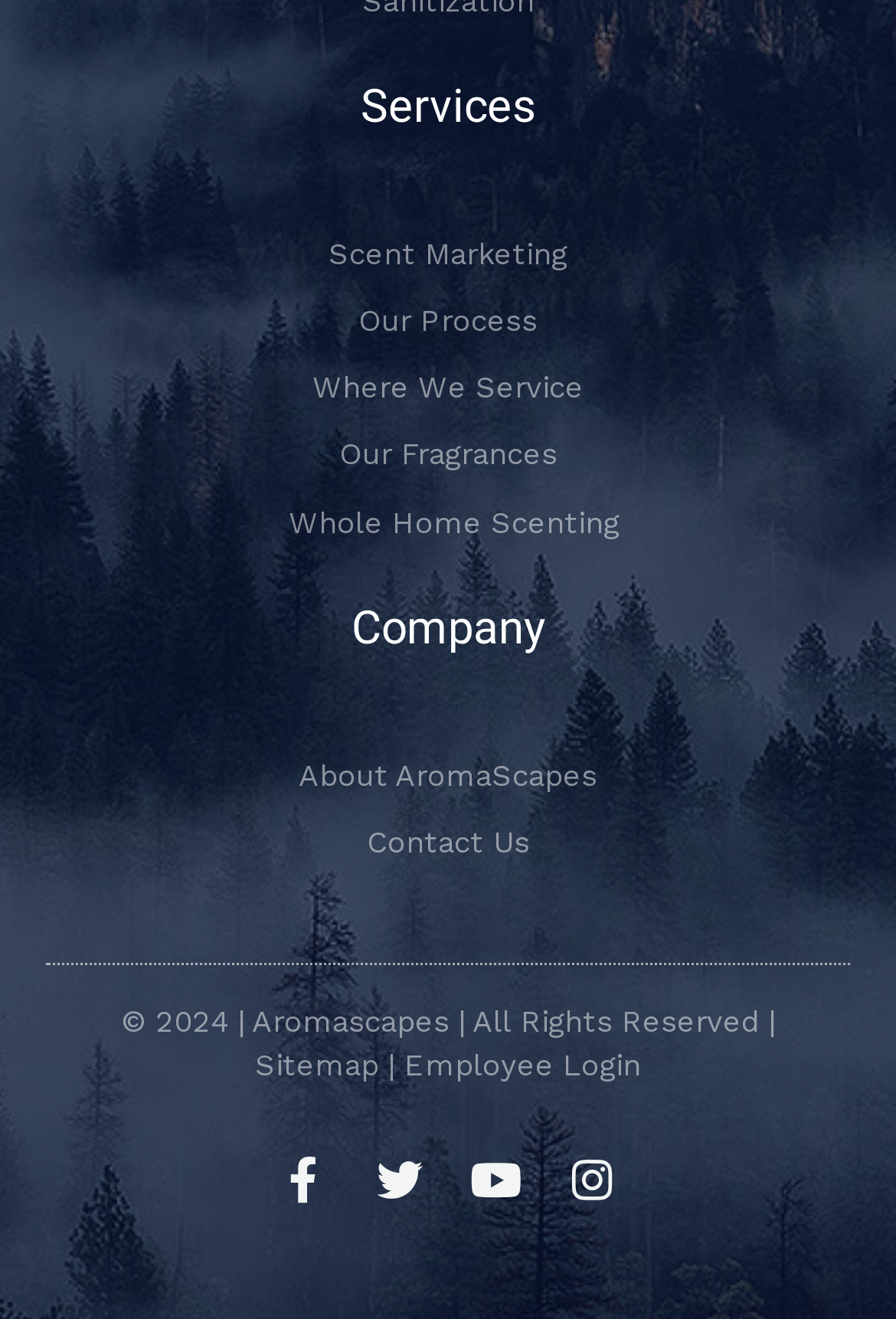Use a single word or phrase to answer the question:
What is the last link under the 'Company' heading?

Contact Us